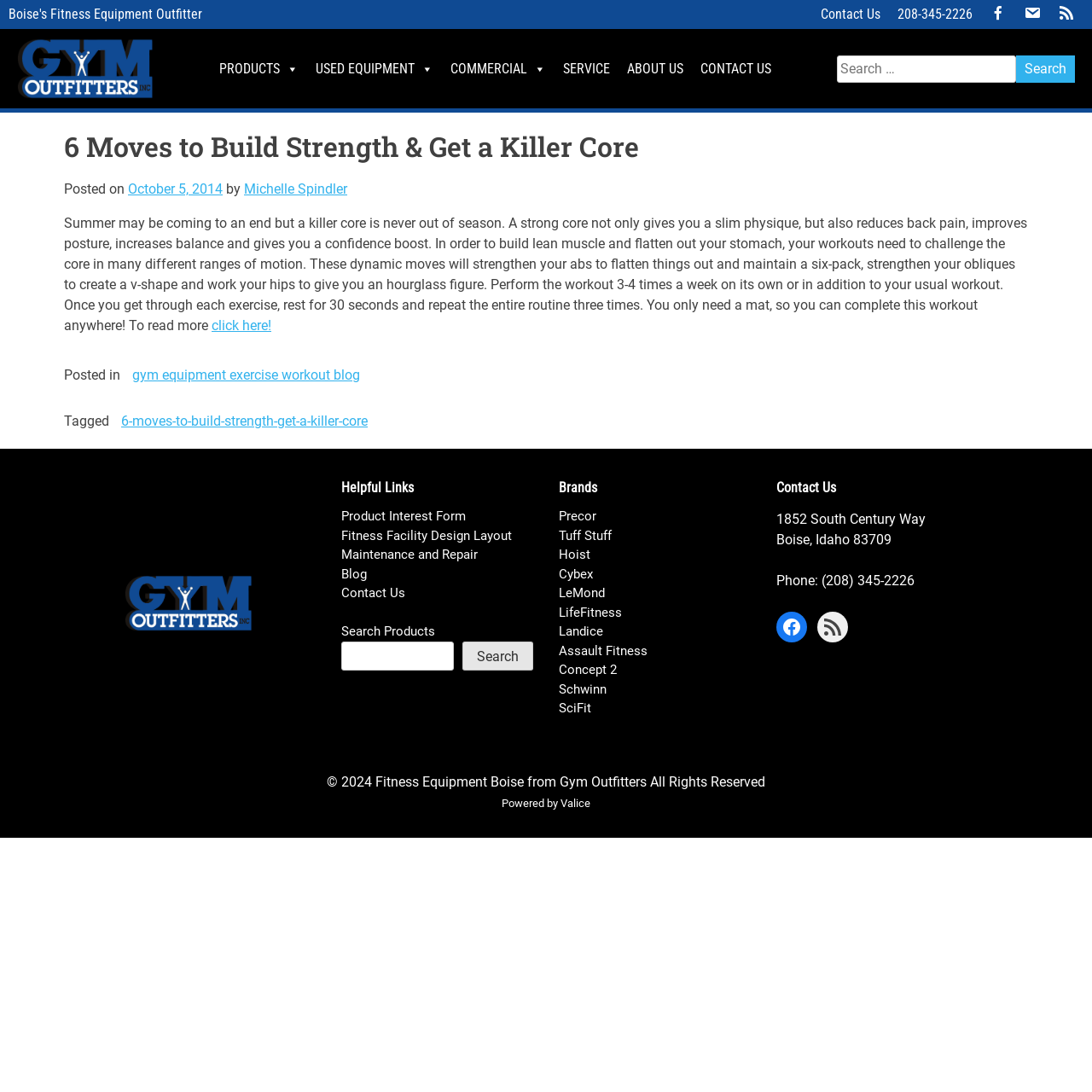How many links are there in the 'Helpful Links' section?
Refer to the screenshot and respond with a concise word or phrase.

5